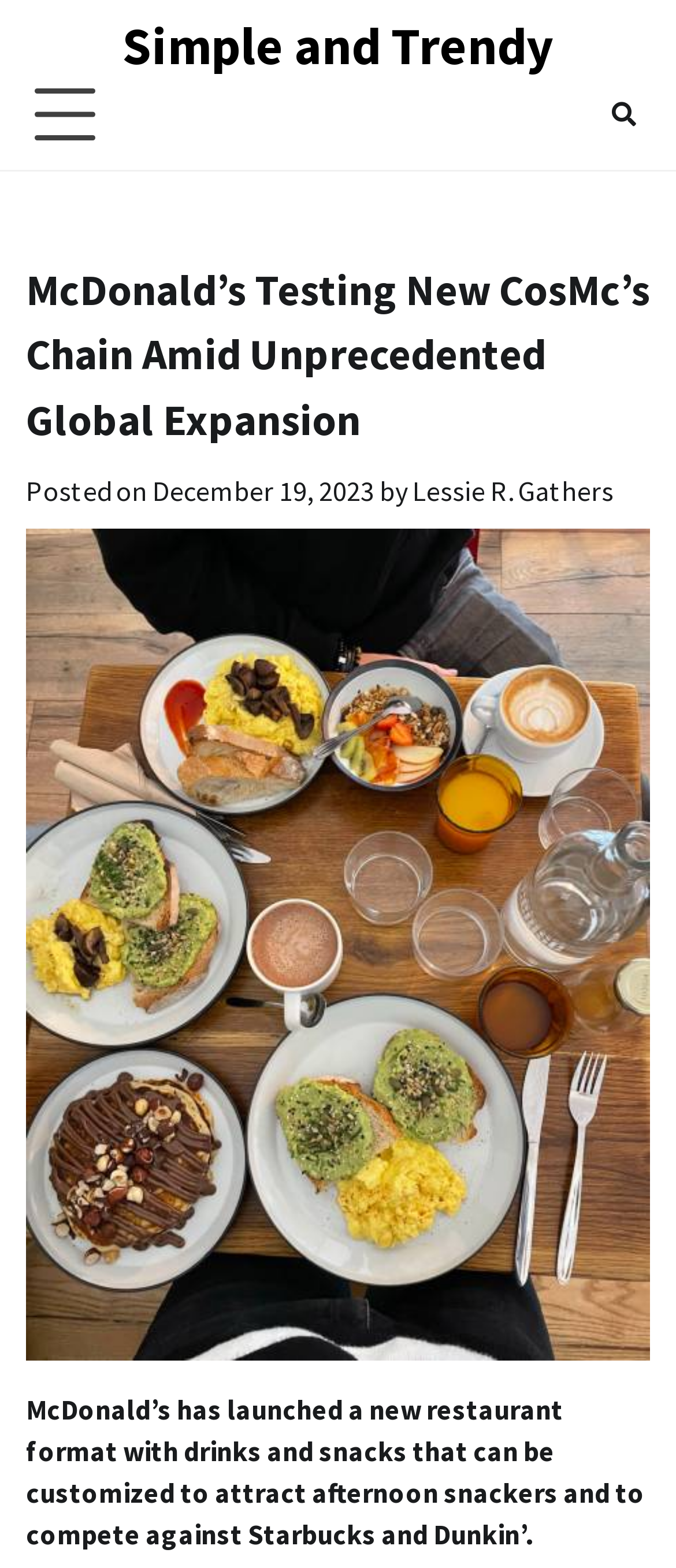What is the purpose of the new restaurant format? Refer to the image and provide a one-word or short phrase answer.

to attract afternoon snackers